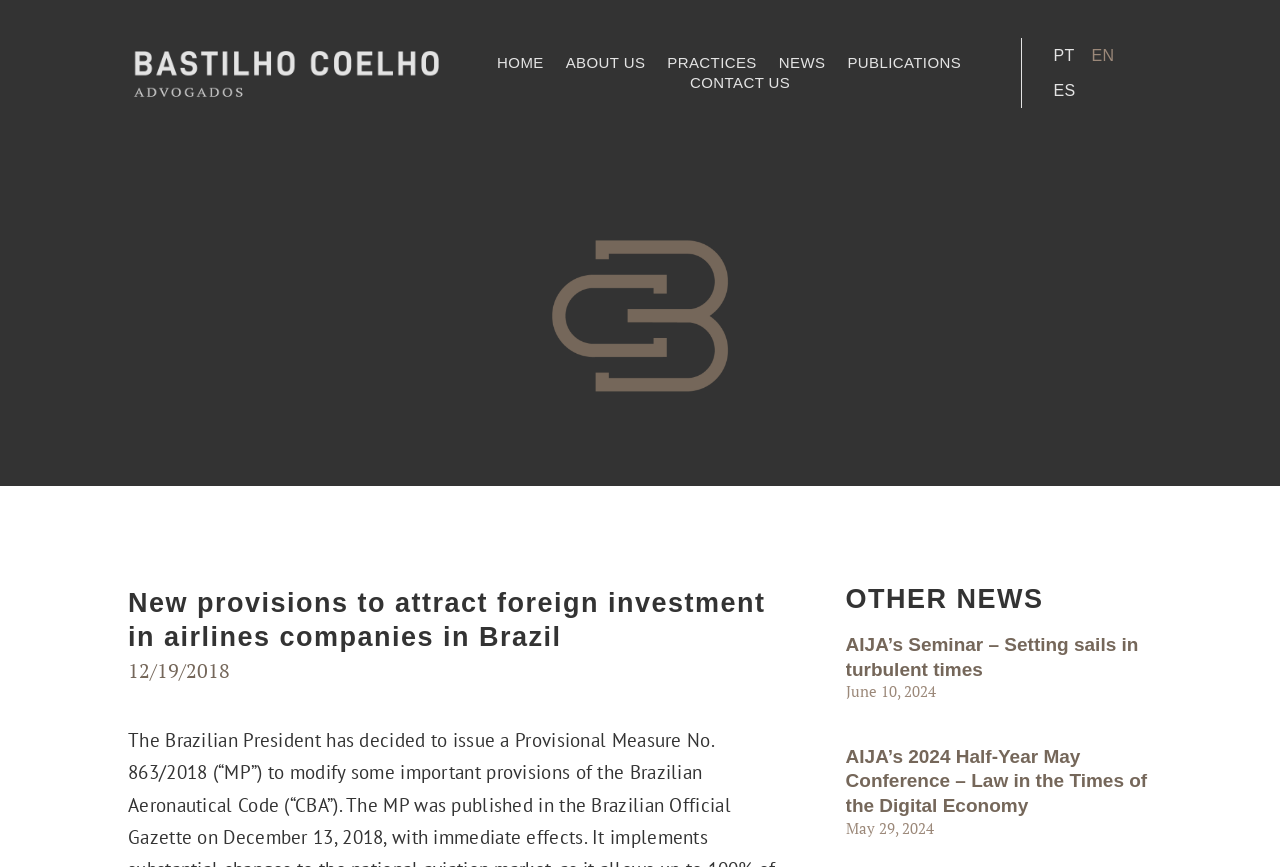Could you highlight the region that needs to be clicked to execute the instruction: "switch to English"?

[0.844, 0.044, 0.871, 0.084]